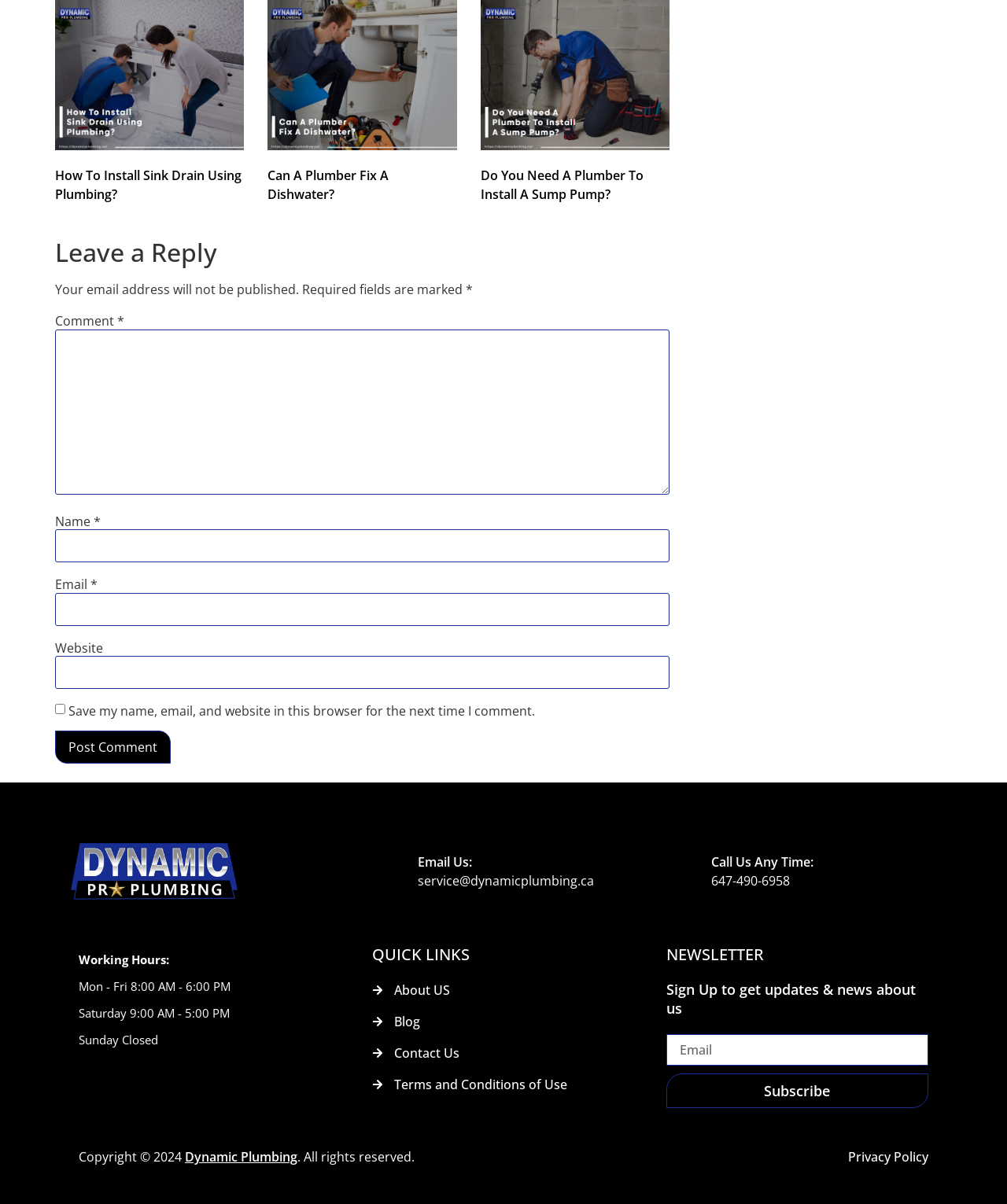Please find the bounding box coordinates of the clickable region needed to complete the following instruction: "Visit the Dynamic Plumbing website". The bounding box coordinates must consist of four float numbers between 0 and 1, i.e., [left, top, right, bottom].

[0.07, 0.53, 0.346, 0.577]